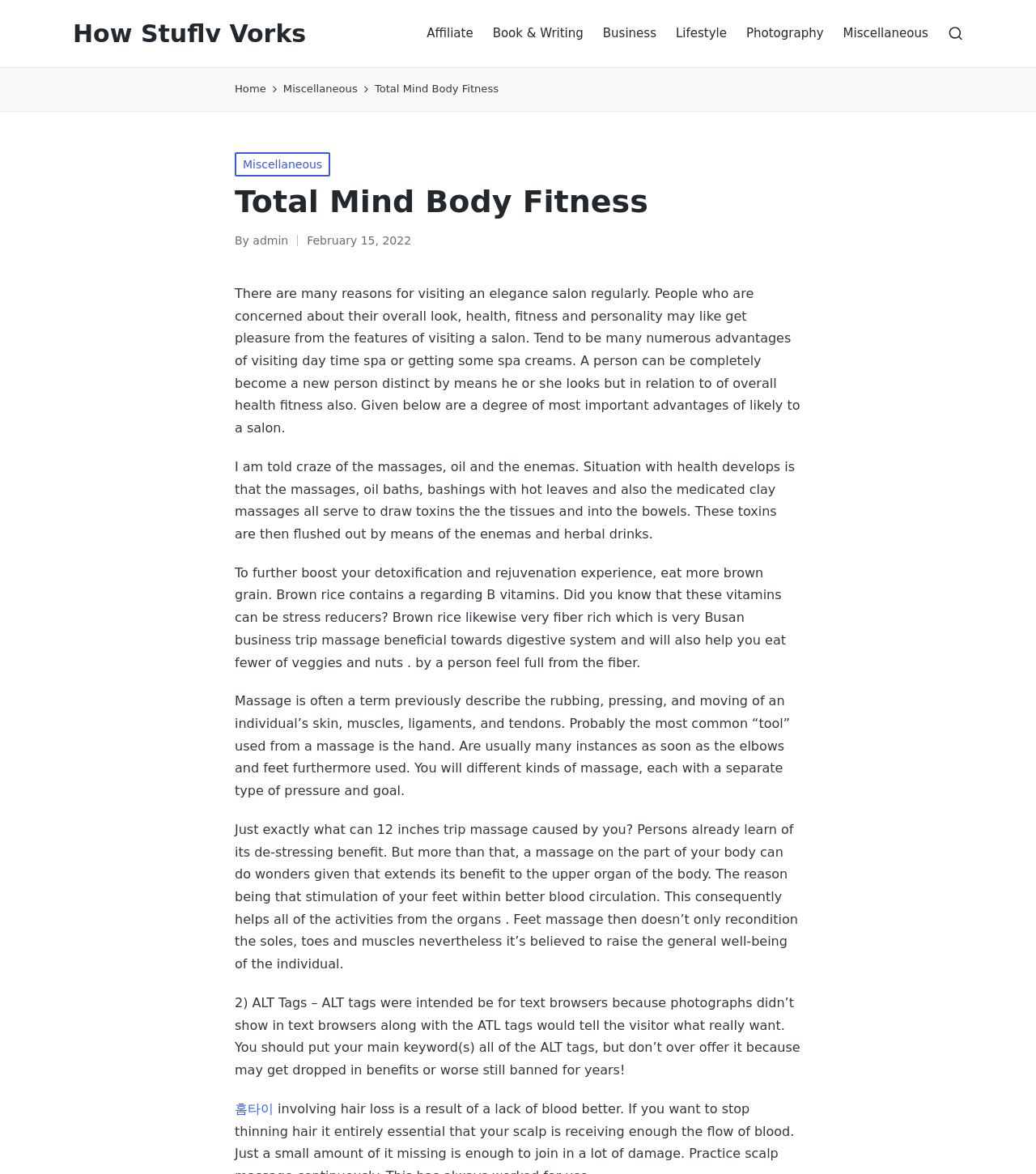Indicate the bounding box coordinates of the element that must be clicked to execute the instruction: "Scroll to the top of the page". The coordinates should be given as four float numbers between 0 and 1, i.e., [left, top, right, bottom].

[0.953, 0.866, 0.984, 0.893]